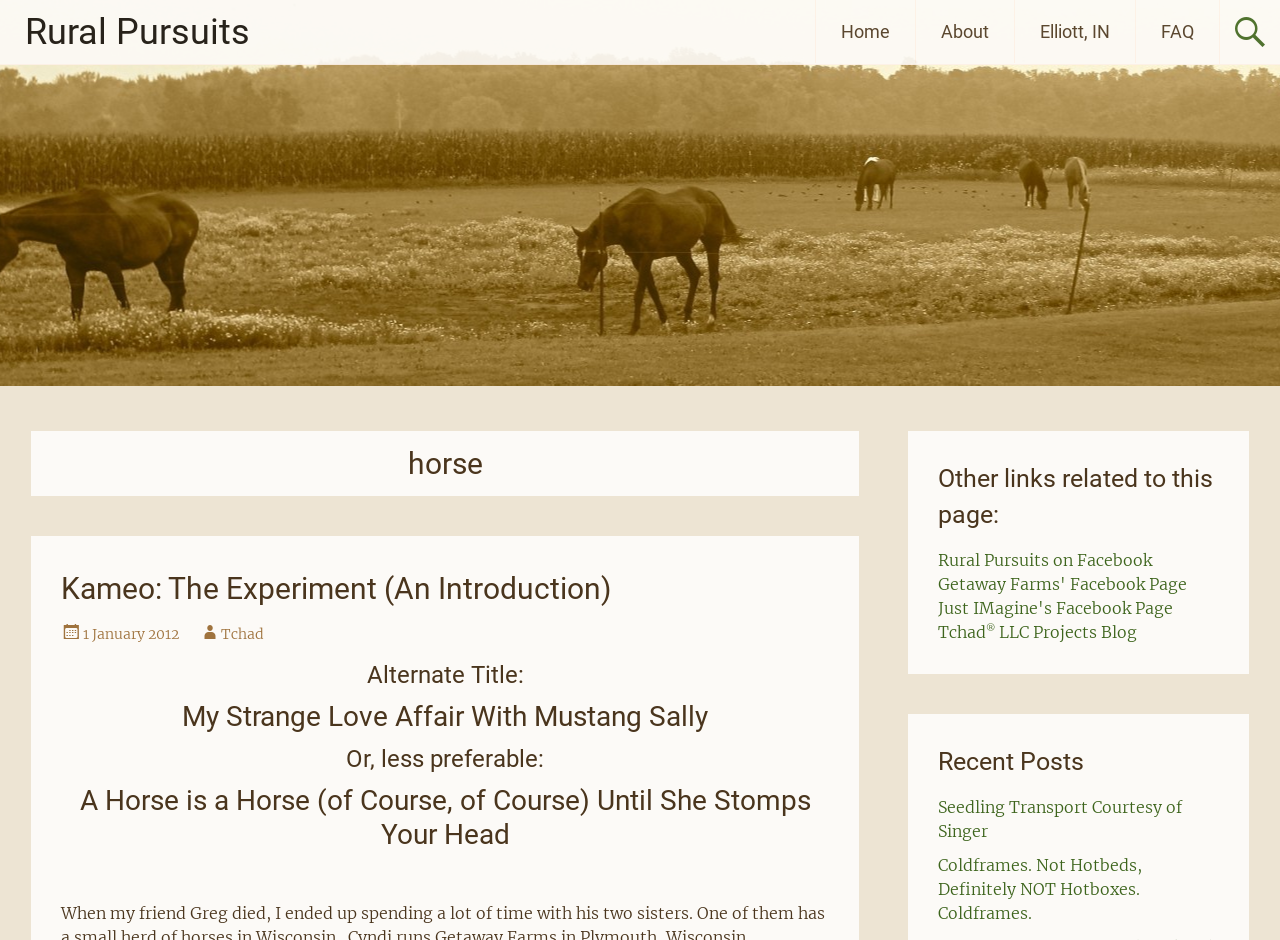How many Facebook pages are linked?
Please answer the question as detailed as possible based on the image.

In the 'Other links related to this page' section, there are links to 'Rural Pursuits on Facebook', 'Getaway Farms' Facebook Page', and 'Just IMagine's Facebook Page'. Counting these links, there are 3 Facebook pages linked.